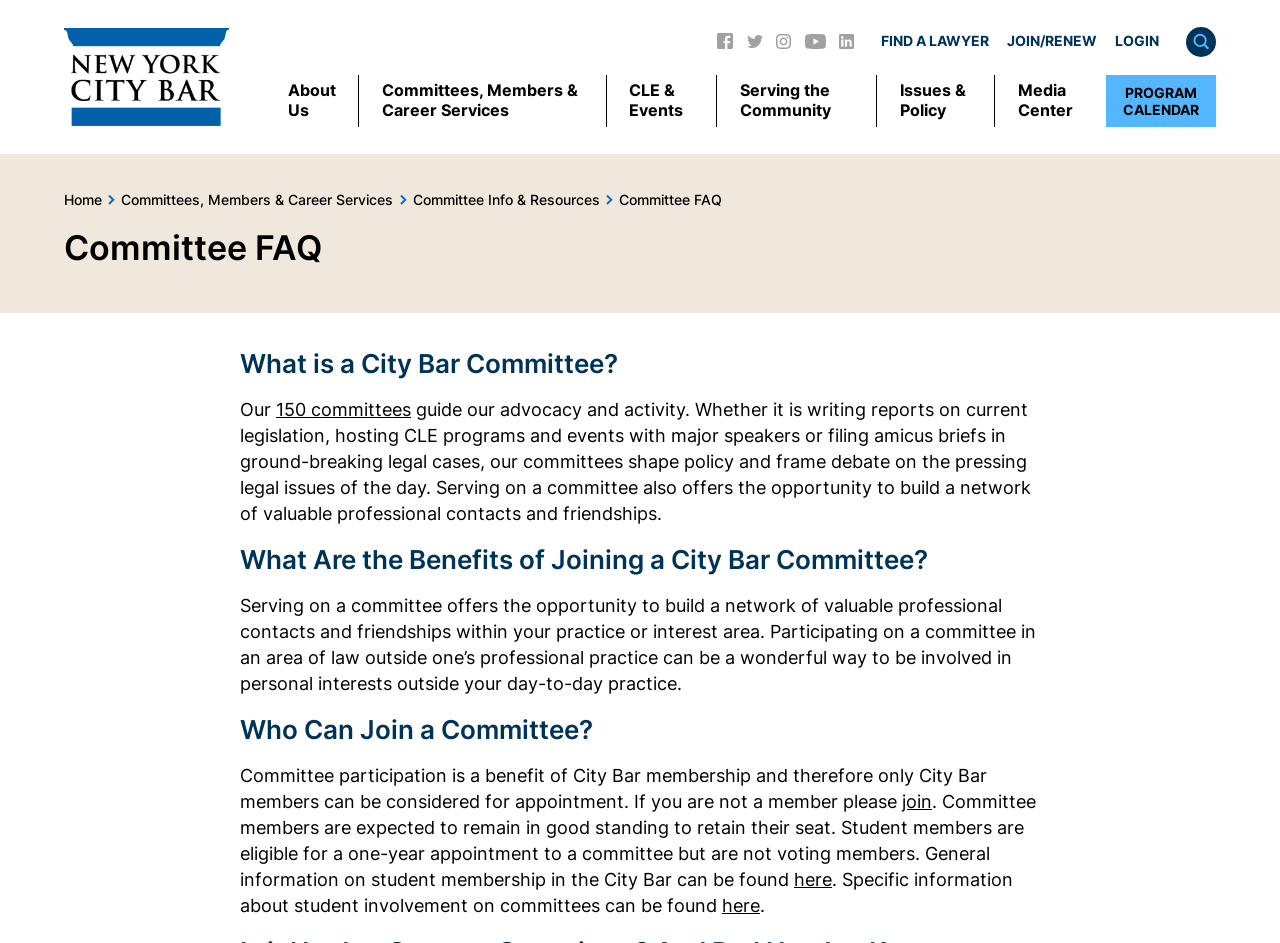How many social media platforms are linked?
Please respond to the question with as much detail as possible.

I counted the number of social media links at the top-right corner of the webpage. There are links to Facebook, Twitter, Instagram, YouTube, and LinkedIn, which makes a total of 5 social media platforms linked.